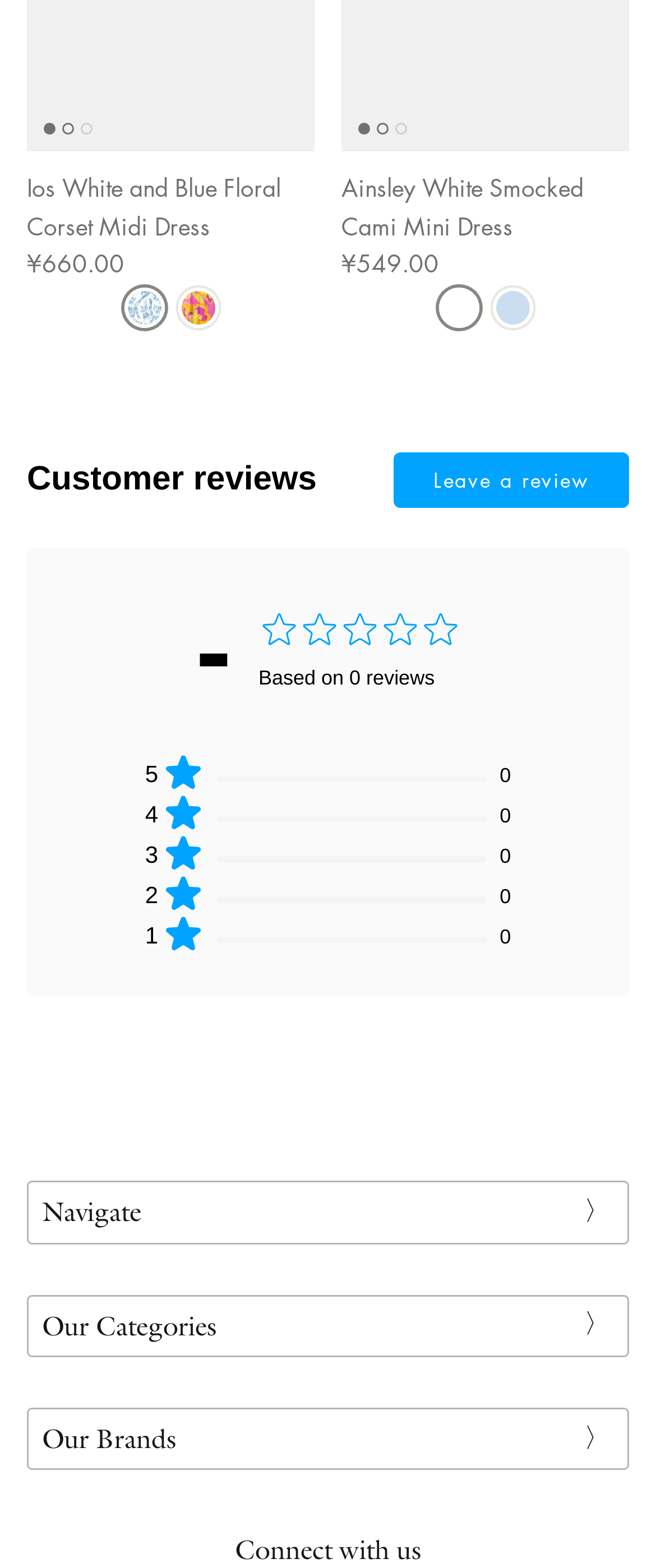Answer succinctly with a single word or phrase:
What is the category of the 'Coastal Cowgirl' link?

Our Categories